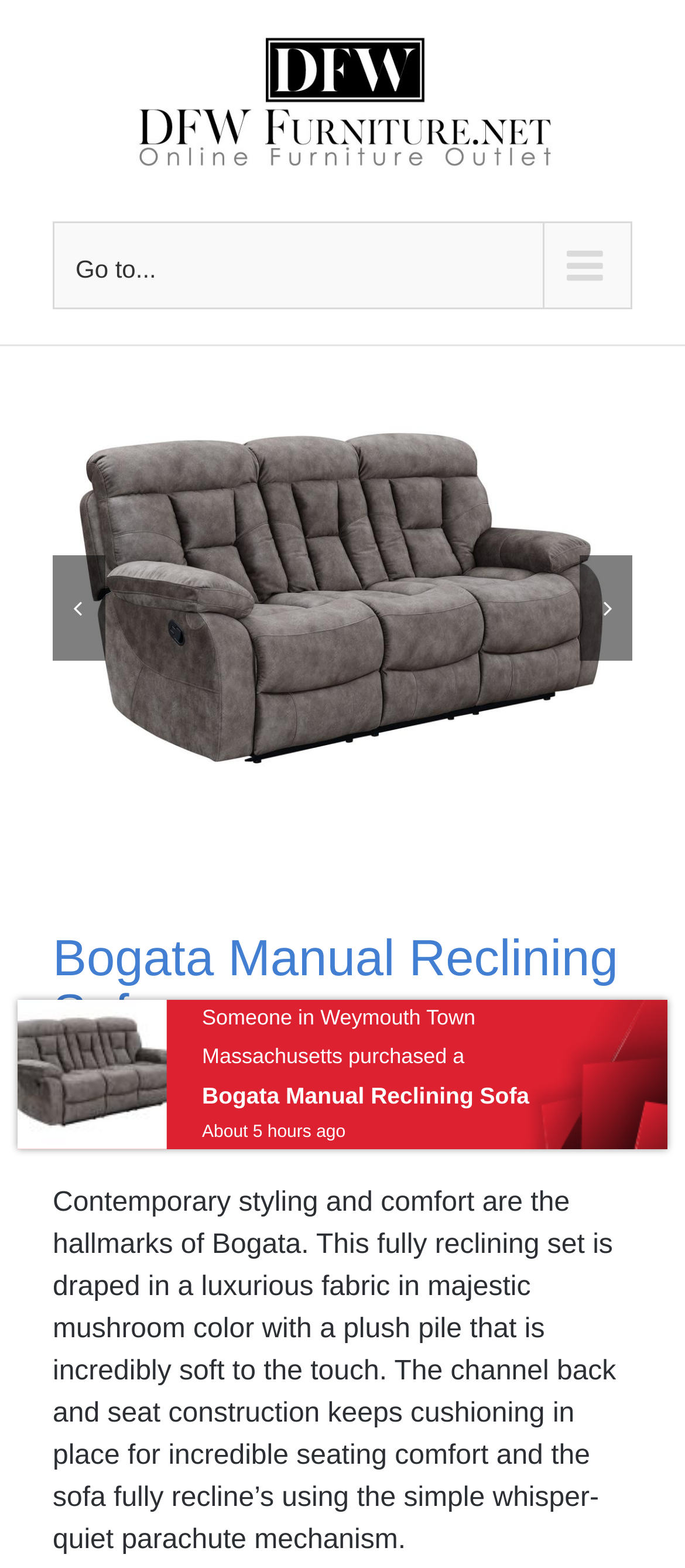How many images are there of the Bogata Manual Reclining Sofa?
Use the information from the screenshot to give a comprehensive response to the question.

I counted the number of images of the Bogata Manual Reclining Sofa by looking at the image elements on the webpage. There are four images in total, each showing a different angle or feature of the product.